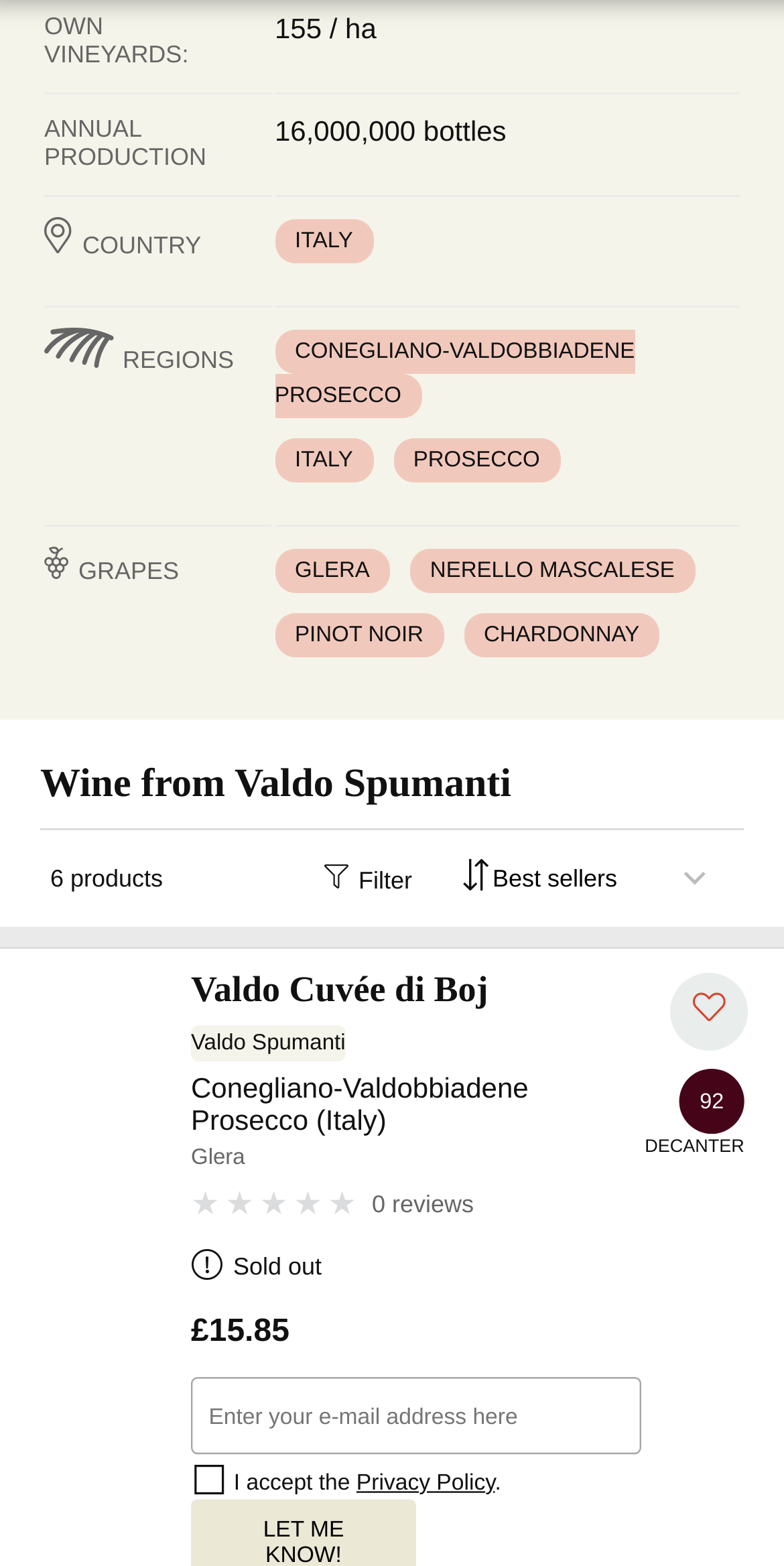Identify the bounding box coordinates for the element that needs to be clicked to fulfill this instruction: "Read the Privacy Policy". Provide the coordinates in the format of four float numbers between 0 and 1: [left, top, right, bottom].

[0.455, 0.913, 0.631, 0.979]